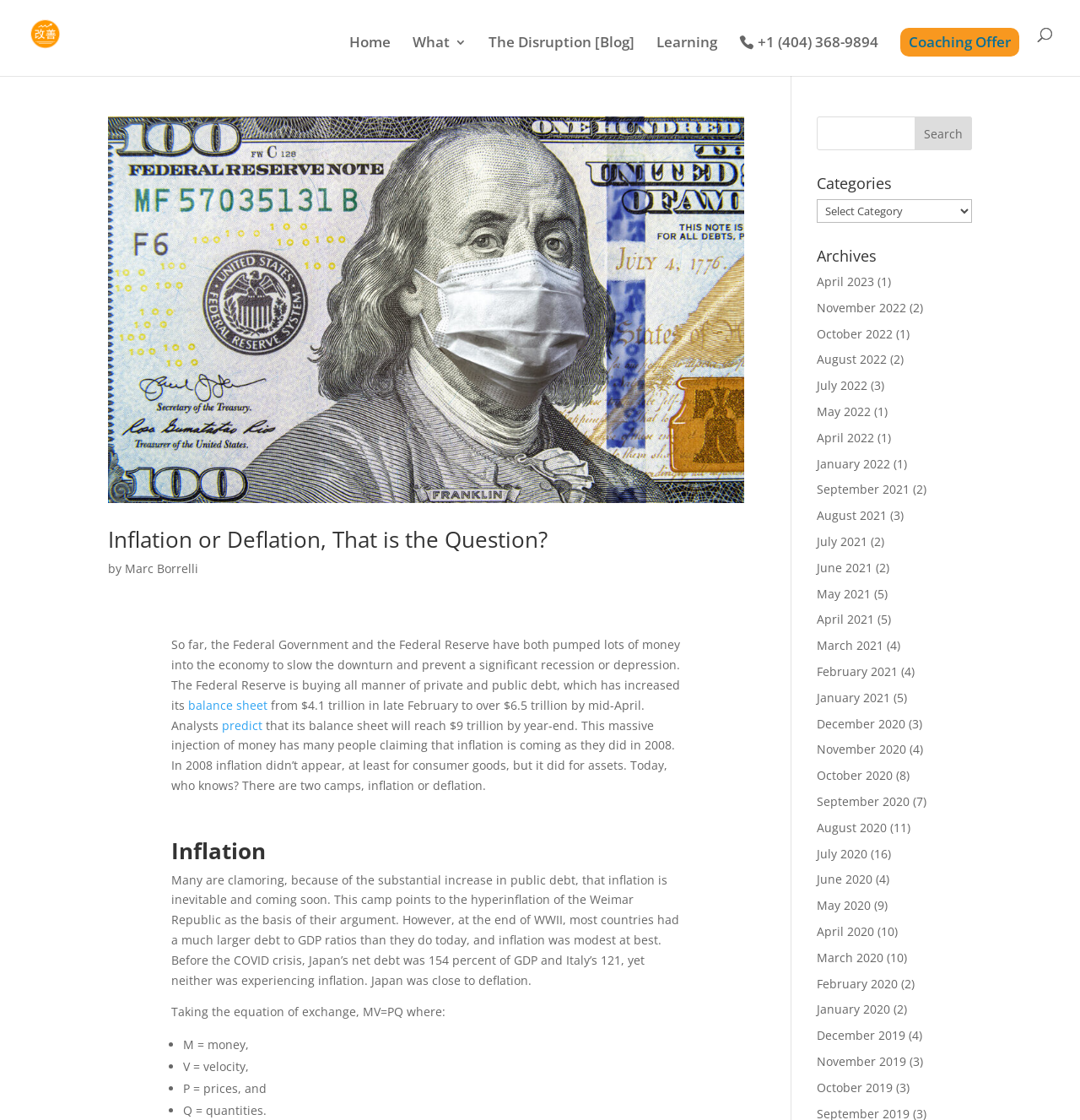Locate the bounding box coordinates of the clickable region to complete the following instruction: "Read the 'Inflation or Deflation, That is the Question?' article."

[0.1, 0.104, 0.689, 0.449]